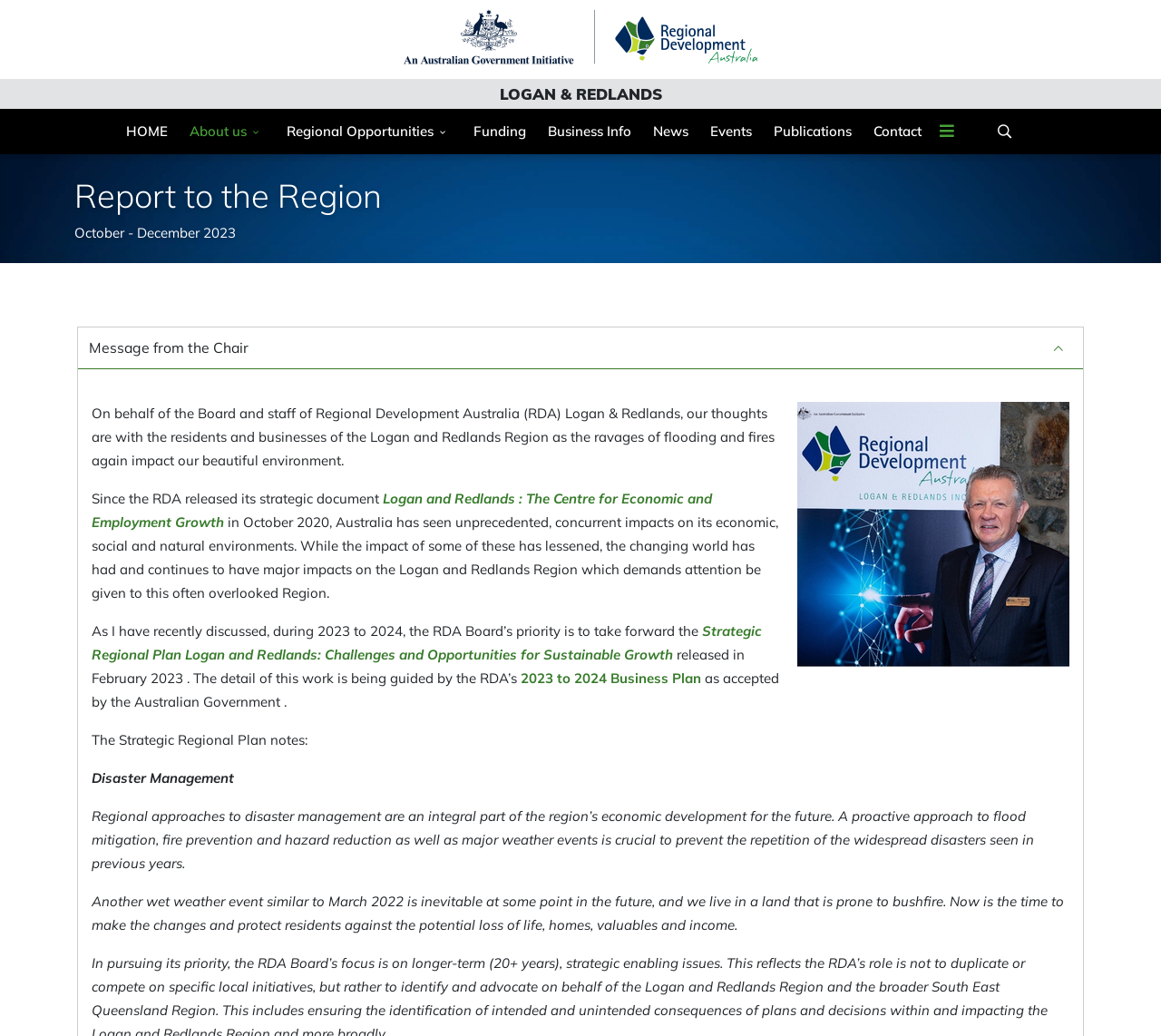What is the focus of RDA's priority?
Ensure your answer is thorough and detailed.

The static text element with bounding box coordinates [0.079, 0.601, 0.605, 0.617] mentions that the RDA Board's priority is to take forward the Strategic Regional Plan, which was released in February 2023.